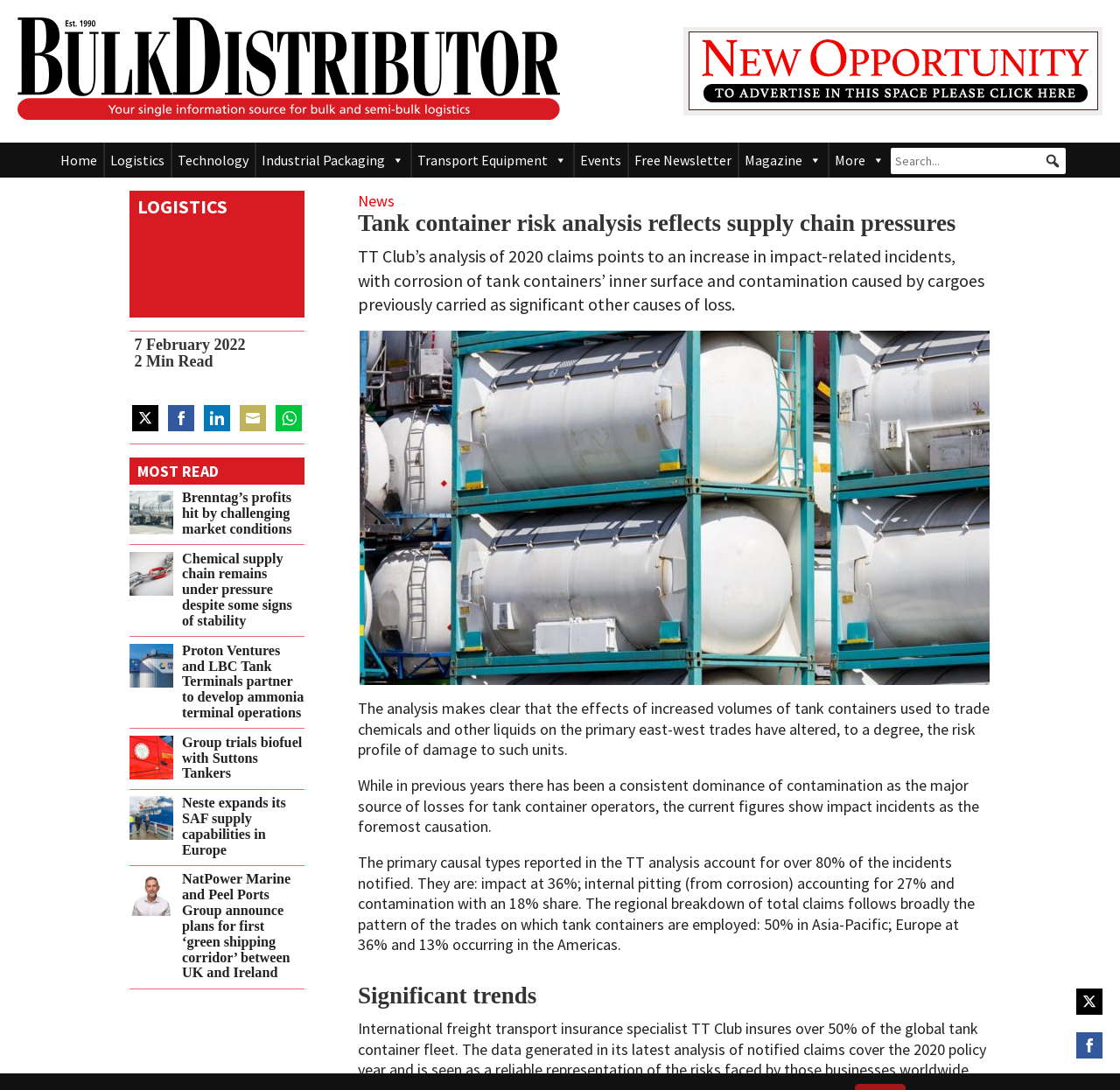Please identify the bounding box coordinates of the area that needs to be clicked to fulfill the following instruction: "Search for something."

None